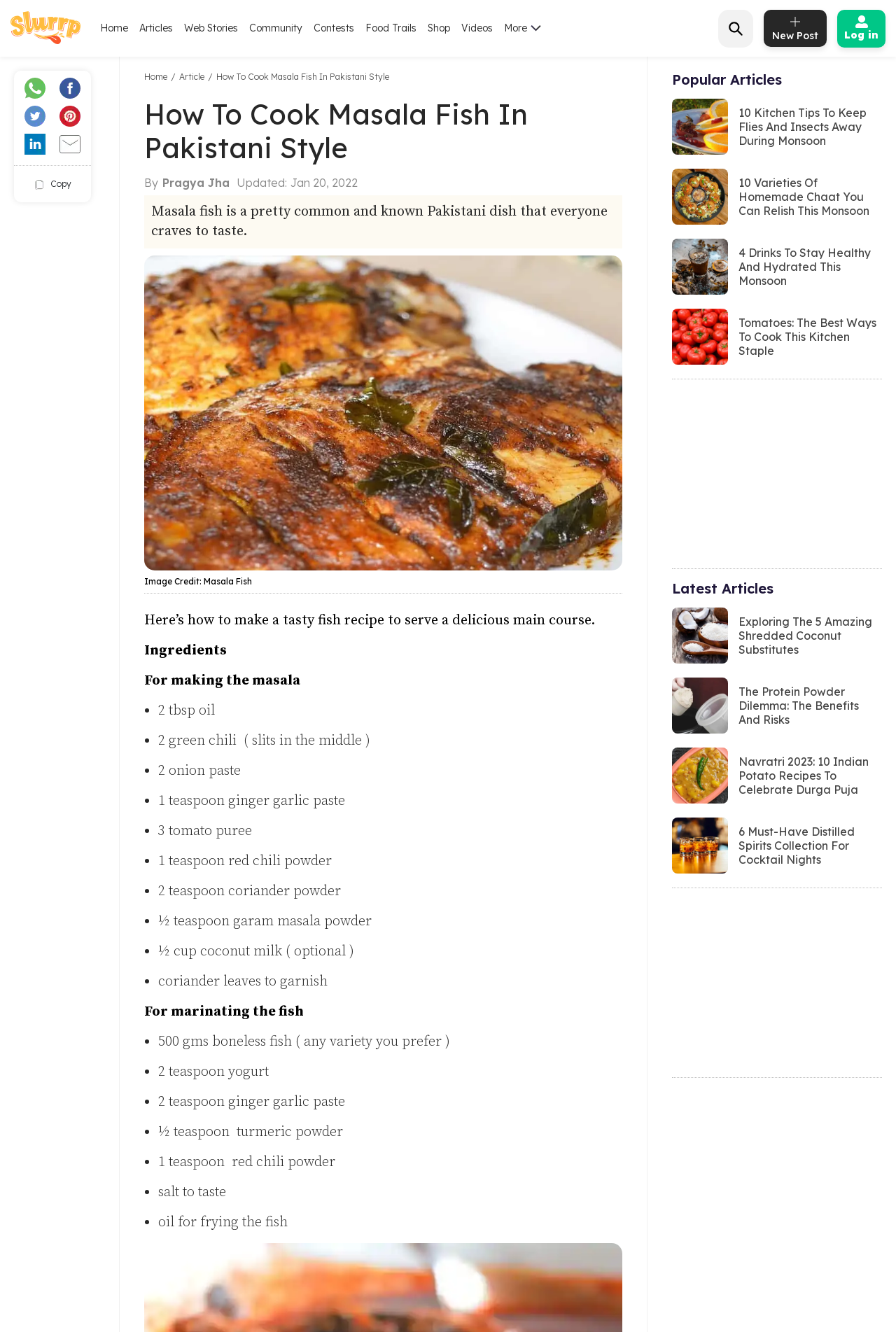Point out the bounding box coordinates of the section to click in order to follow this instruction: "Click on the 'add post' button".

[0.852, 0.007, 0.923, 0.035]